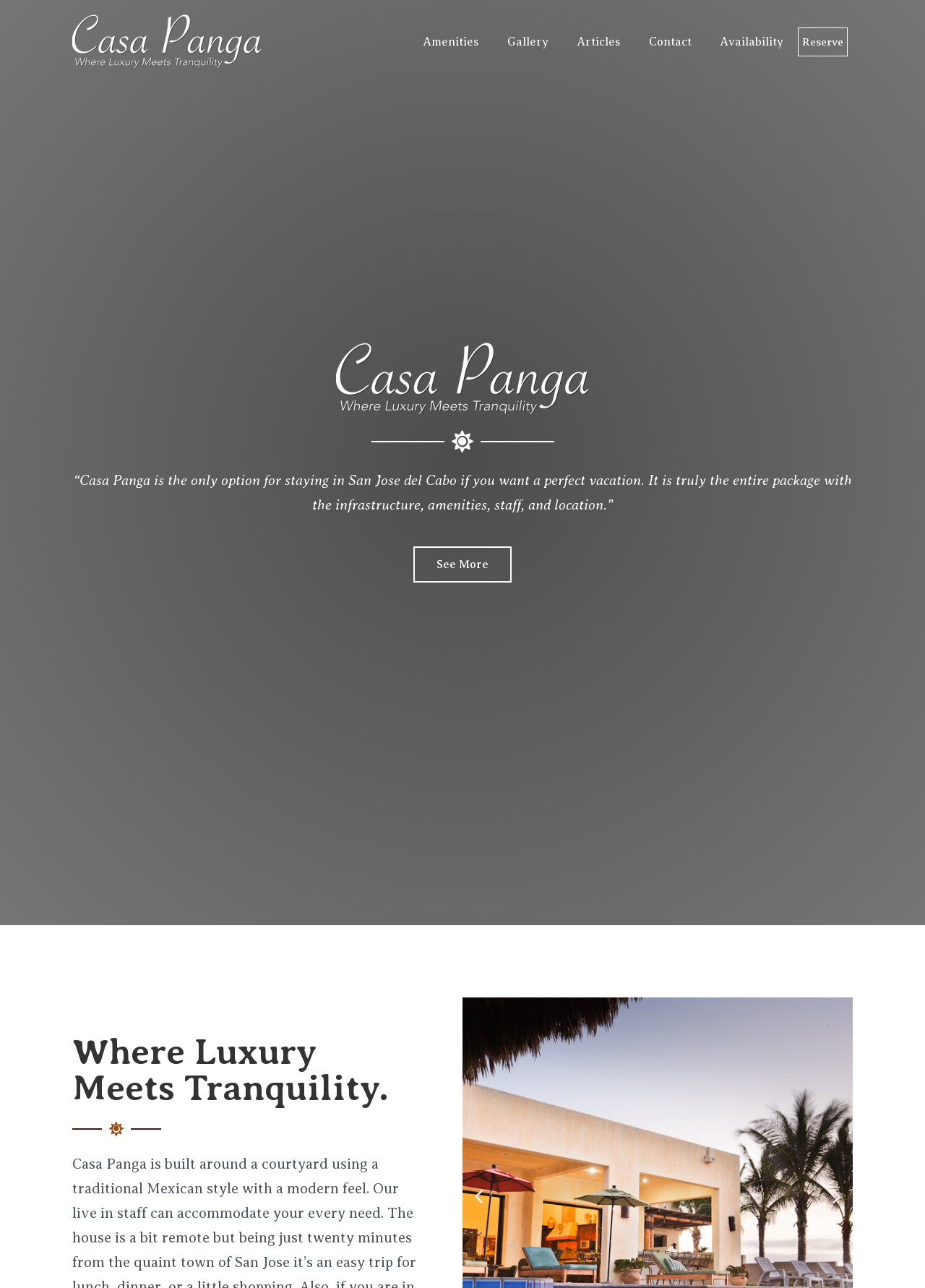Please specify the bounding box coordinates of the clickable section necessary to execute the following command: "Reserve a luxury rental".

[0.863, 0.021, 0.916, 0.043]